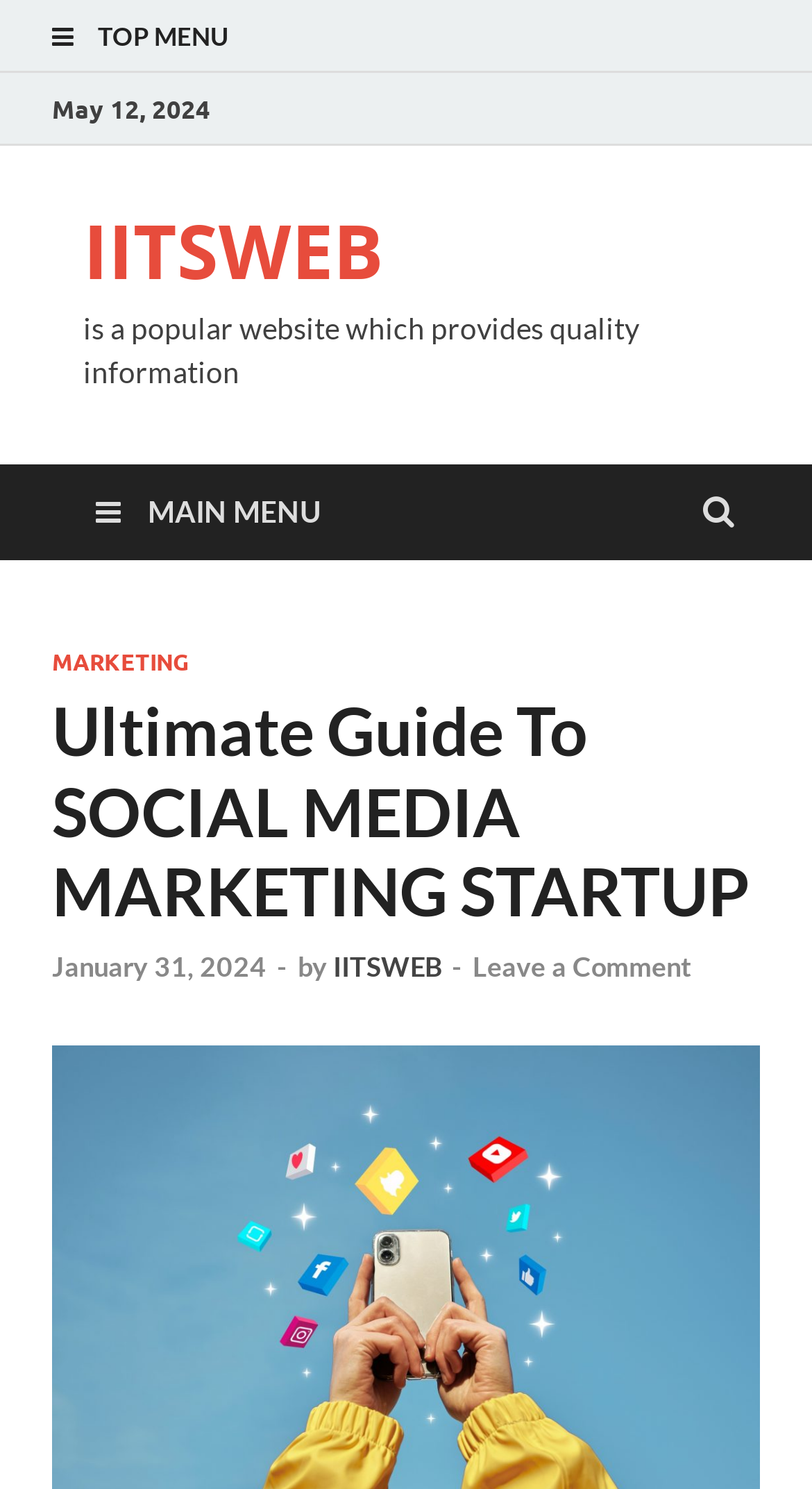Respond to the following question using a concise word or phrase: 
How many links are there in the main menu?

1